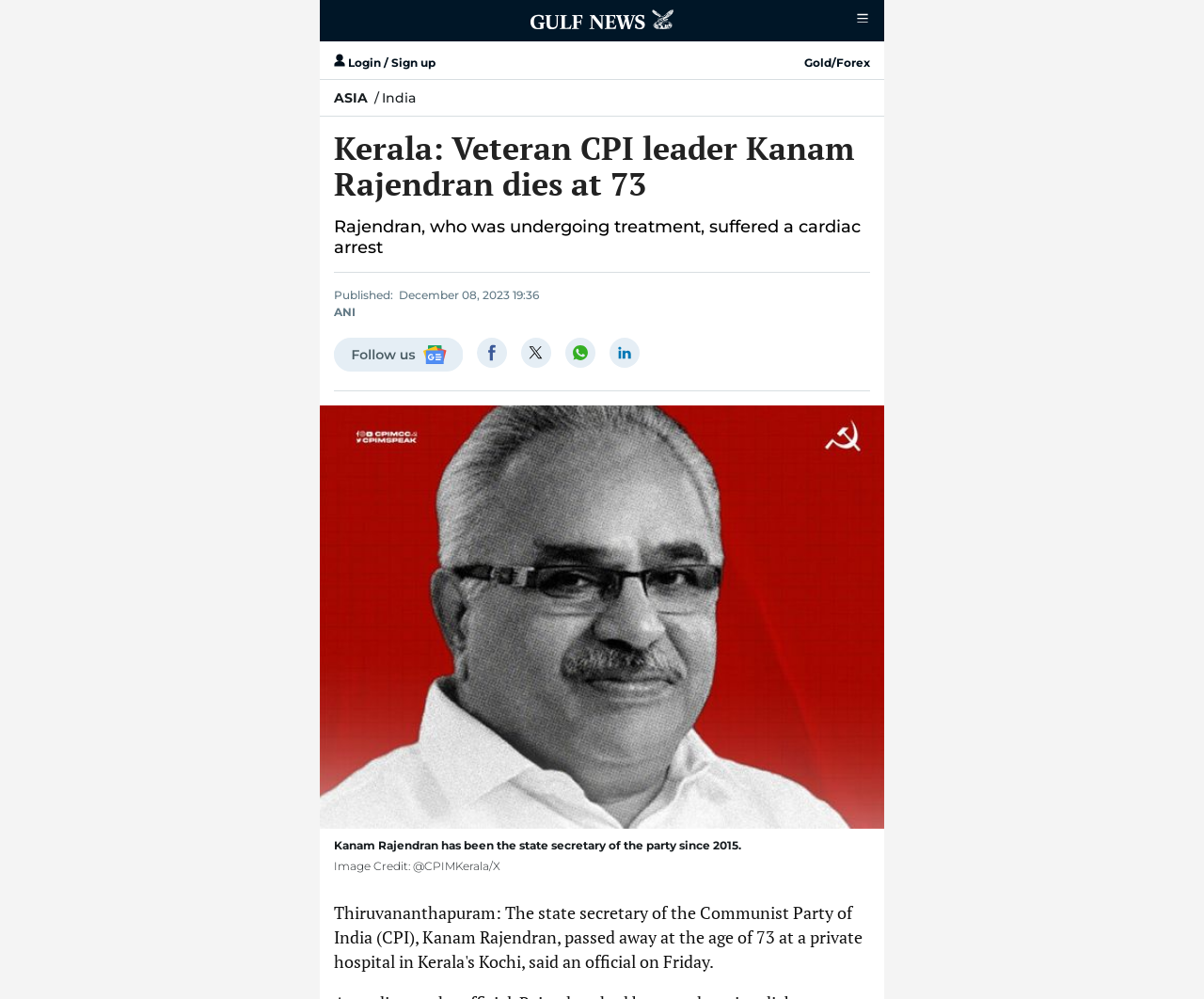Answer the question with a single word or phrase: 
What is the cause of Kanam Rajendran's death?

Cardiac arrest